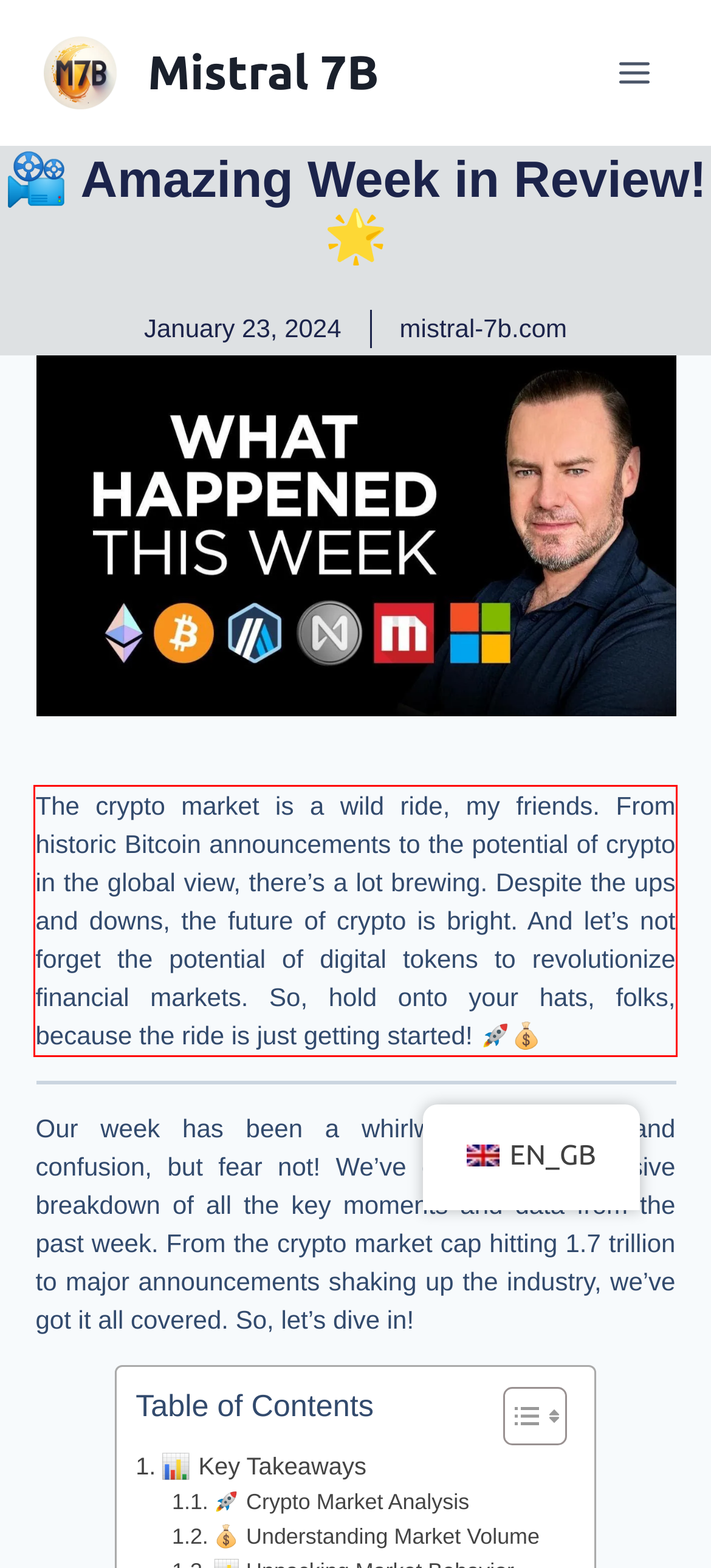Using the provided webpage screenshot, recognize the text content in the area marked by the red bounding box.

The crypto market is a wild ride, my friends. From historic Bitcoin announcements to the potential of crypto in the global view, there’s a lot brewing. Despite the ups and downs, the future of crypto is bright. And let’s not forget the potential of digital tokens to revolutionize financial markets. So, hold onto your hats, folks, because the ride is just getting started! 🚀💰